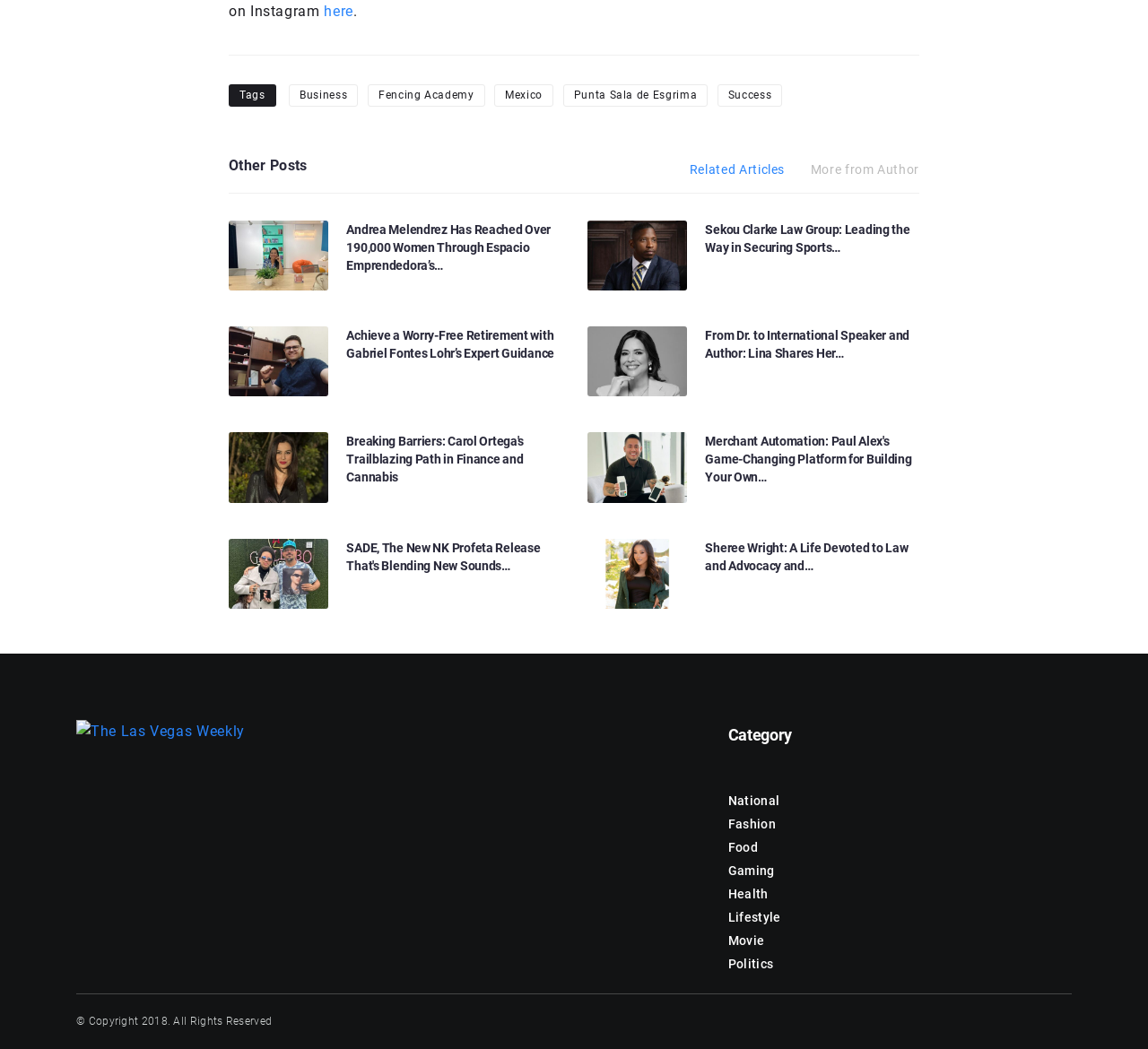Please determine the bounding box coordinates of the section I need to click to accomplish this instruction: "View the 'Other Posts' section".

[0.199, 0.149, 0.268, 0.175]